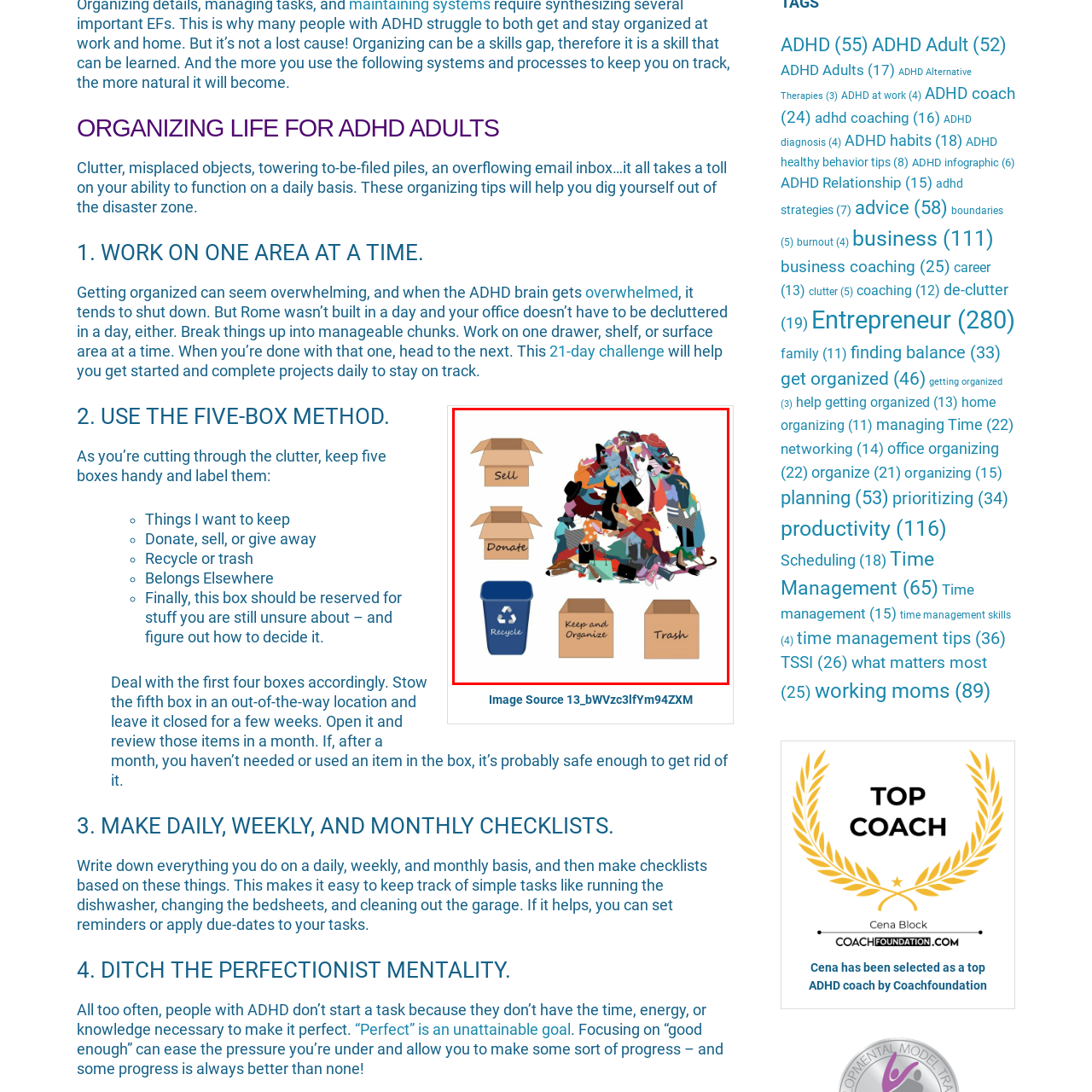Please examine the image highlighted by the red boundary and provide a comprehensive response to the following question based on the visual content: 
What is the significance of the vibrant colors in the image?

The use of vibrant colors and dynamic imagery in the image serves to illustrate the challenges of clutter while offering practical solutions for managing and organizing possessions effectively, making the visual representation more engaging and attention-grabbing.